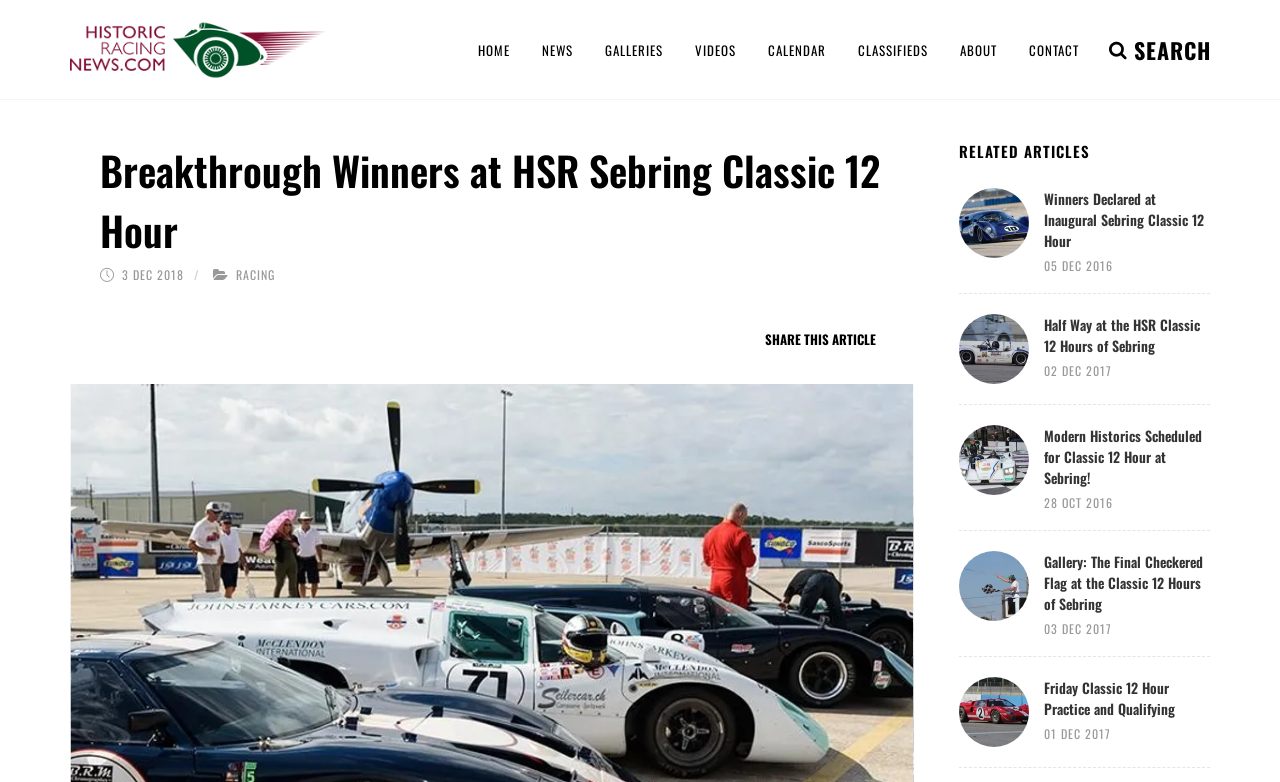Locate the bounding box coordinates of the element I should click to achieve the following instruction: "Read the article about Breakthrough Winners at HSR Sebring Classic 12 Hour".

[0.078, 0.179, 0.69, 0.332]